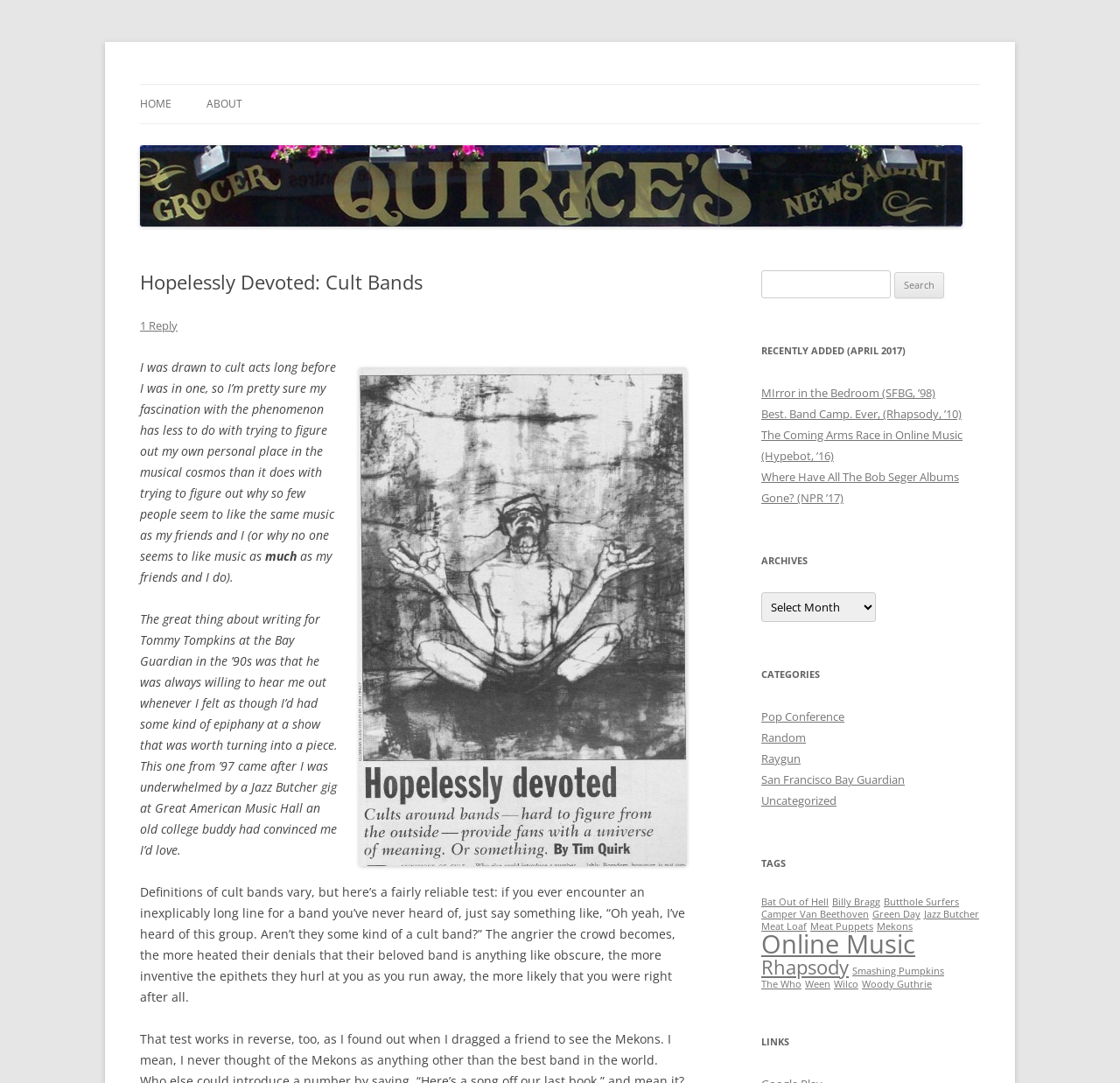Indicate the bounding box coordinates of the element that needs to be clicked to satisfy the following instruction: "Click on the 'Pop Conference' category". The coordinates should be four float numbers between 0 and 1, i.e., [left, top, right, bottom].

[0.68, 0.655, 0.754, 0.669]